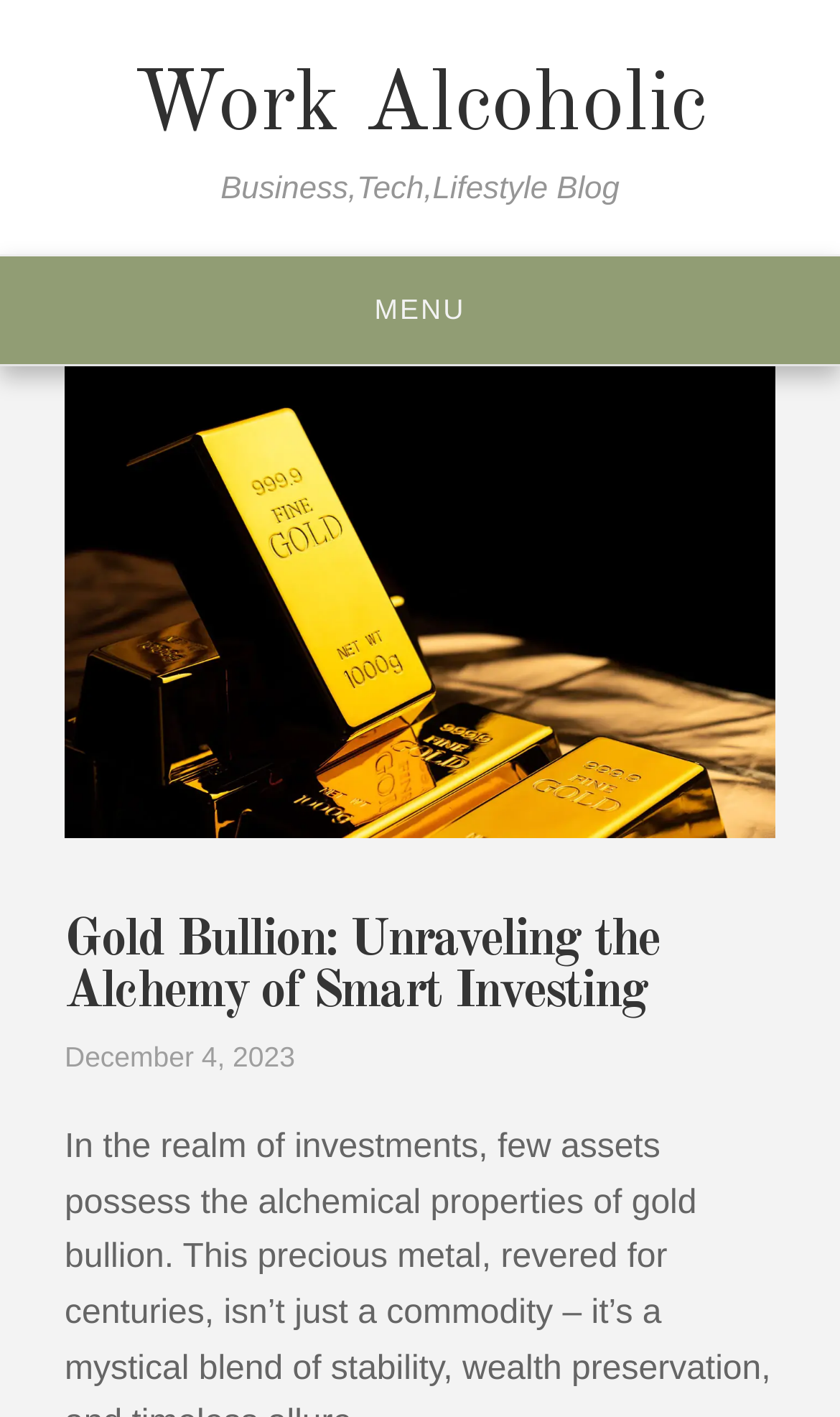Based on the element description: "Work Alcoholic", identify the UI element and provide its bounding box coordinates. Use four float numbers between 0 and 1, [left, top, right, bottom].

[0.159, 0.046, 0.841, 0.106]